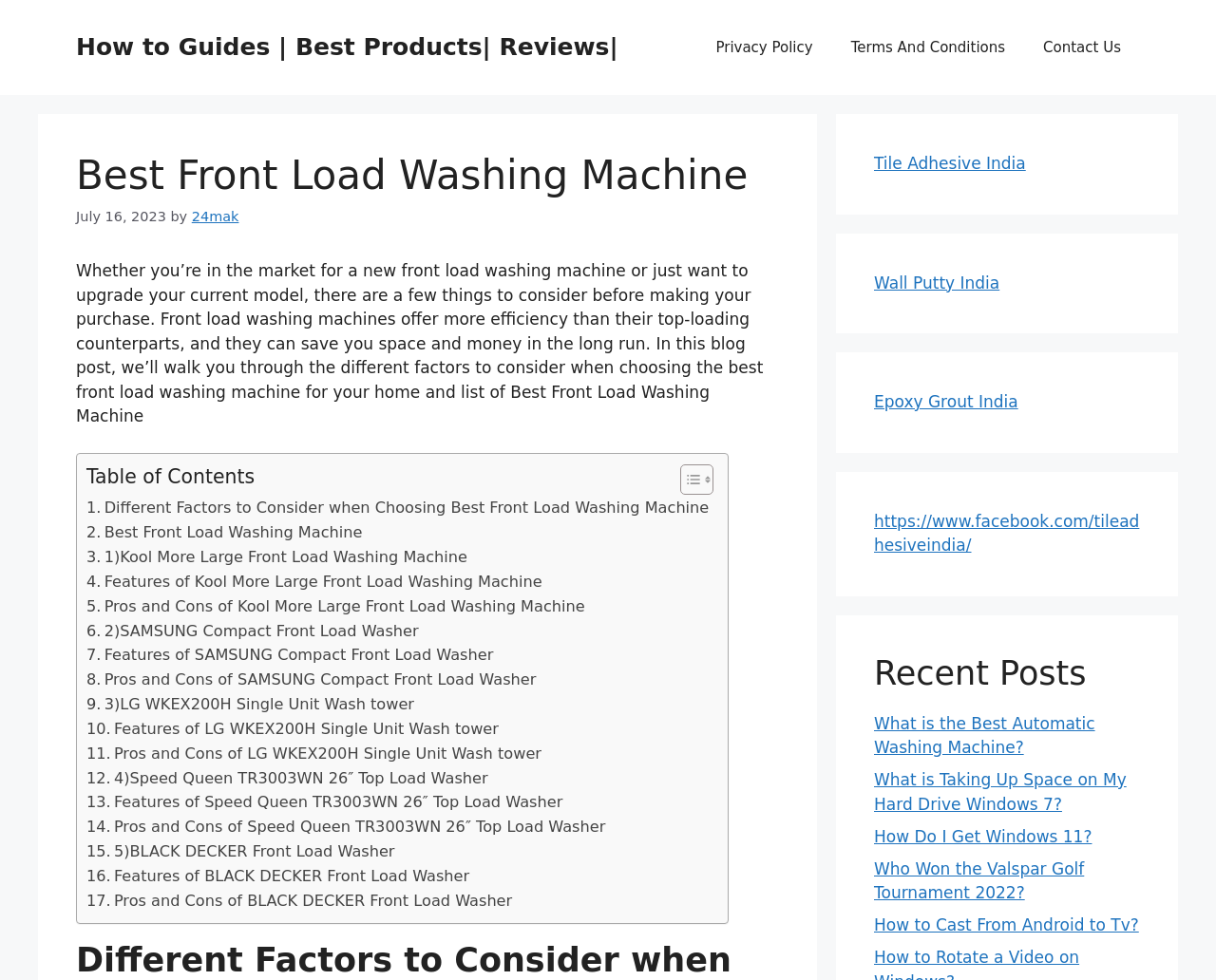Can you find the bounding box coordinates for the element to click on to achieve the instruction: "Check the Archives for October 2015"?

None